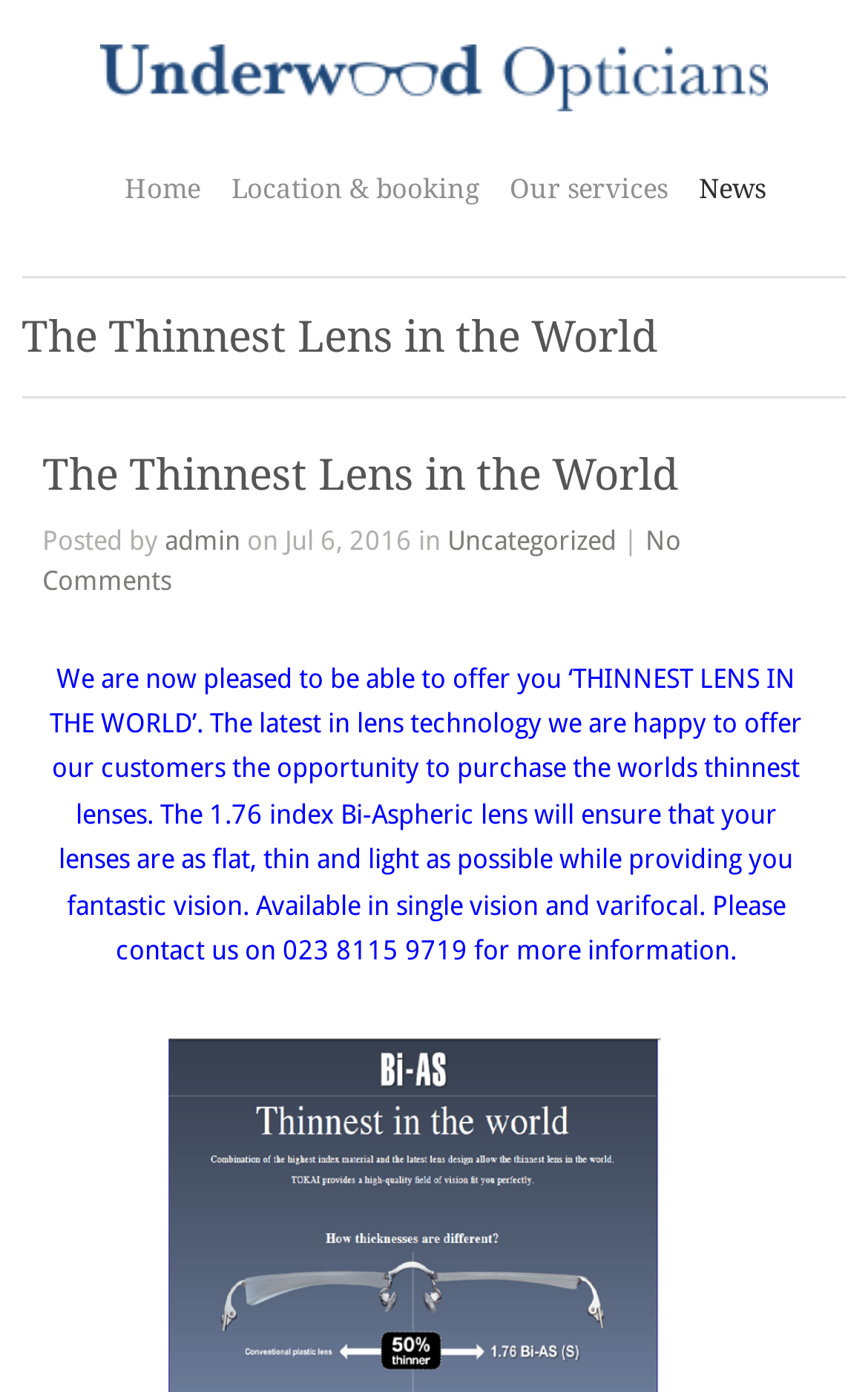Locate the UI element described as follows: "Location & booking". Return the bounding box coordinates as four float numbers between 0 and 1 in the order [left, top, right, bottom].

[0.266, 0.117, 0.551, 0.157]